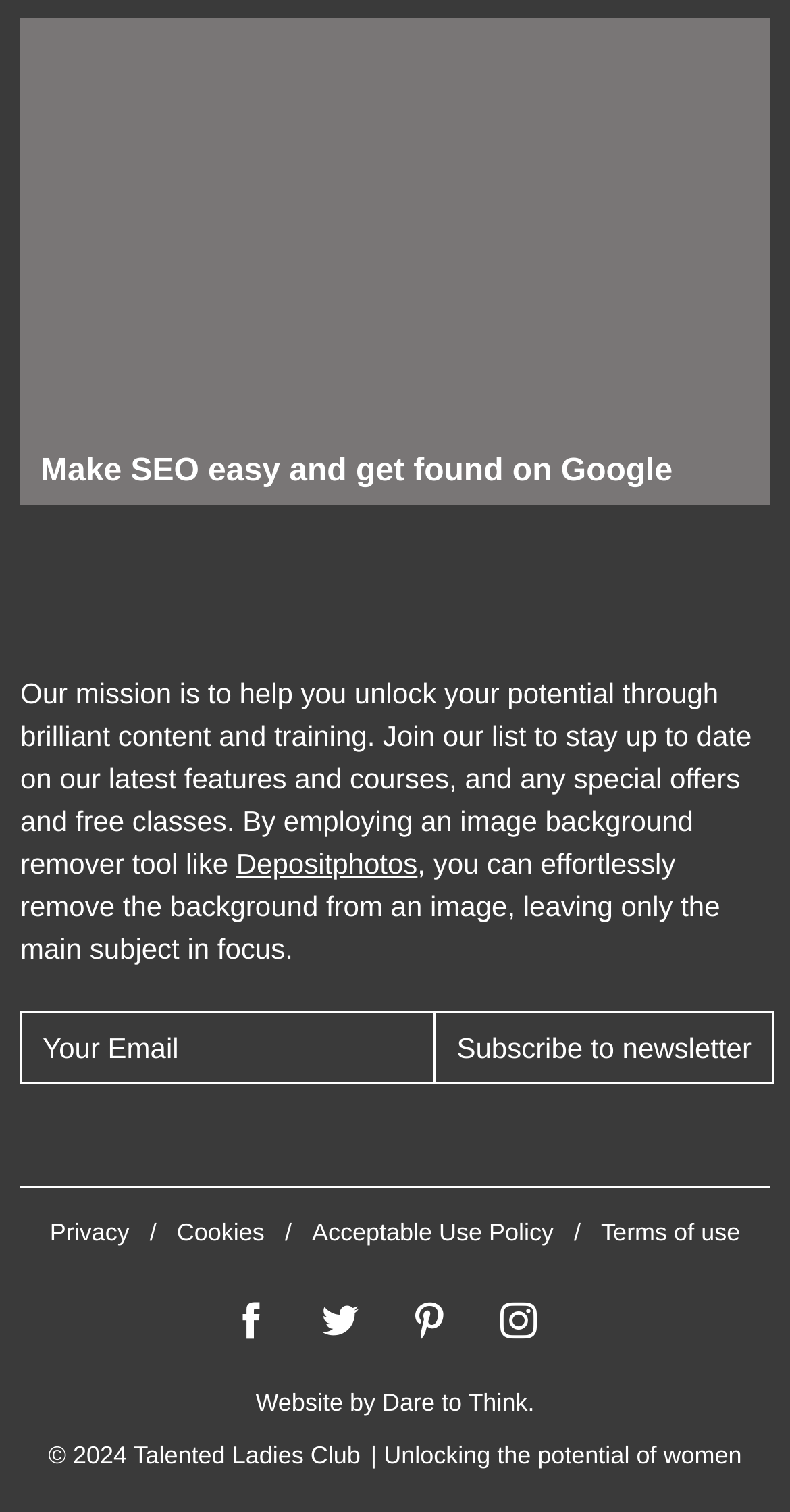Locate the bounding box coordinates of the UI element described by: "name="submit" value="Subscribe to newsletter"". Provide the coordinates as four float numbers between 0 and 1, formatted as [left, top, right, bottom].

[0.55, 0.669, 0.979, 0.717]